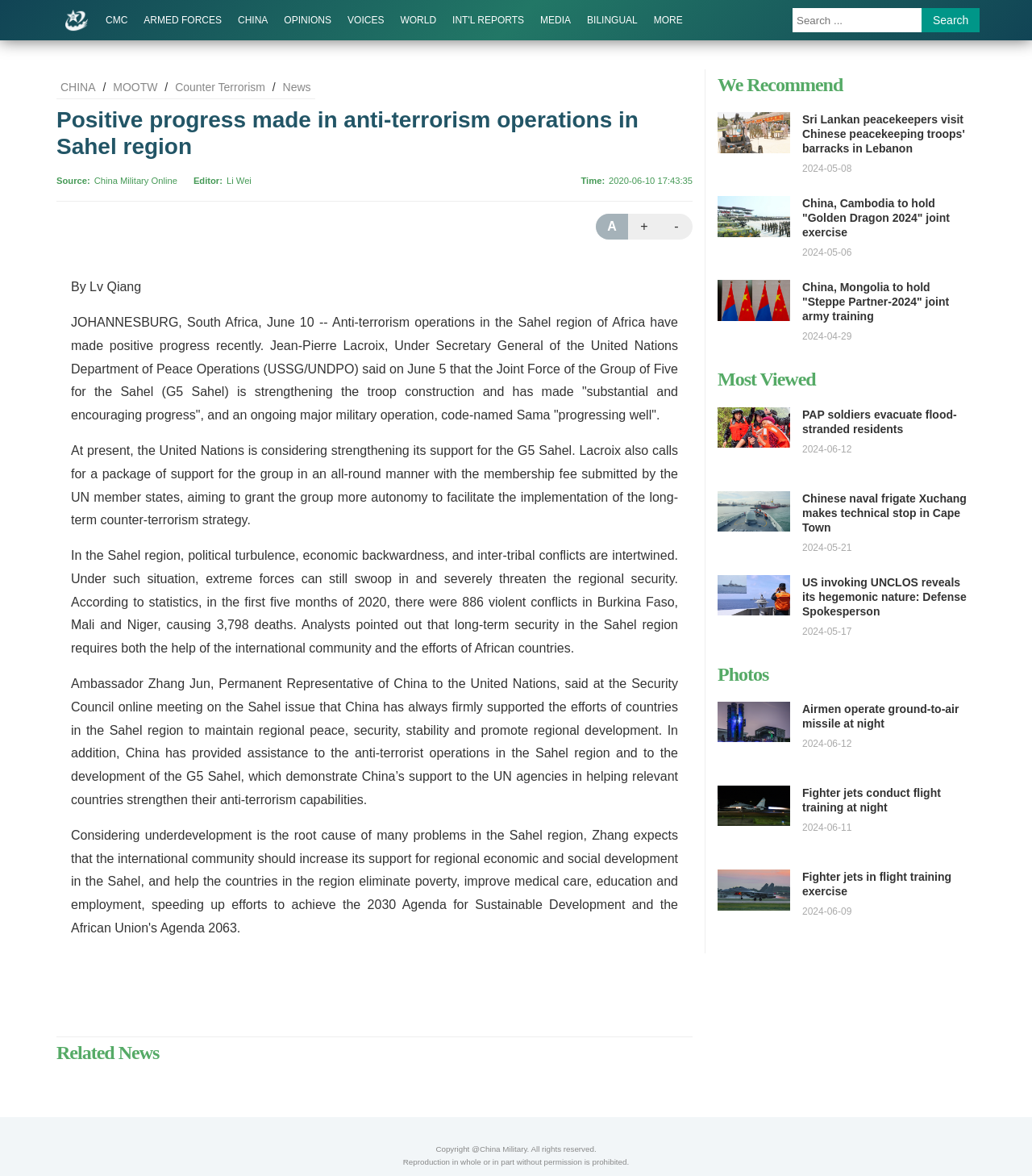Pinpoint the bounding box coordinates of the clickable element to carry out the following instruction: "Check We Recommend."

[0.695, 0.059, 0.945, 0.085]